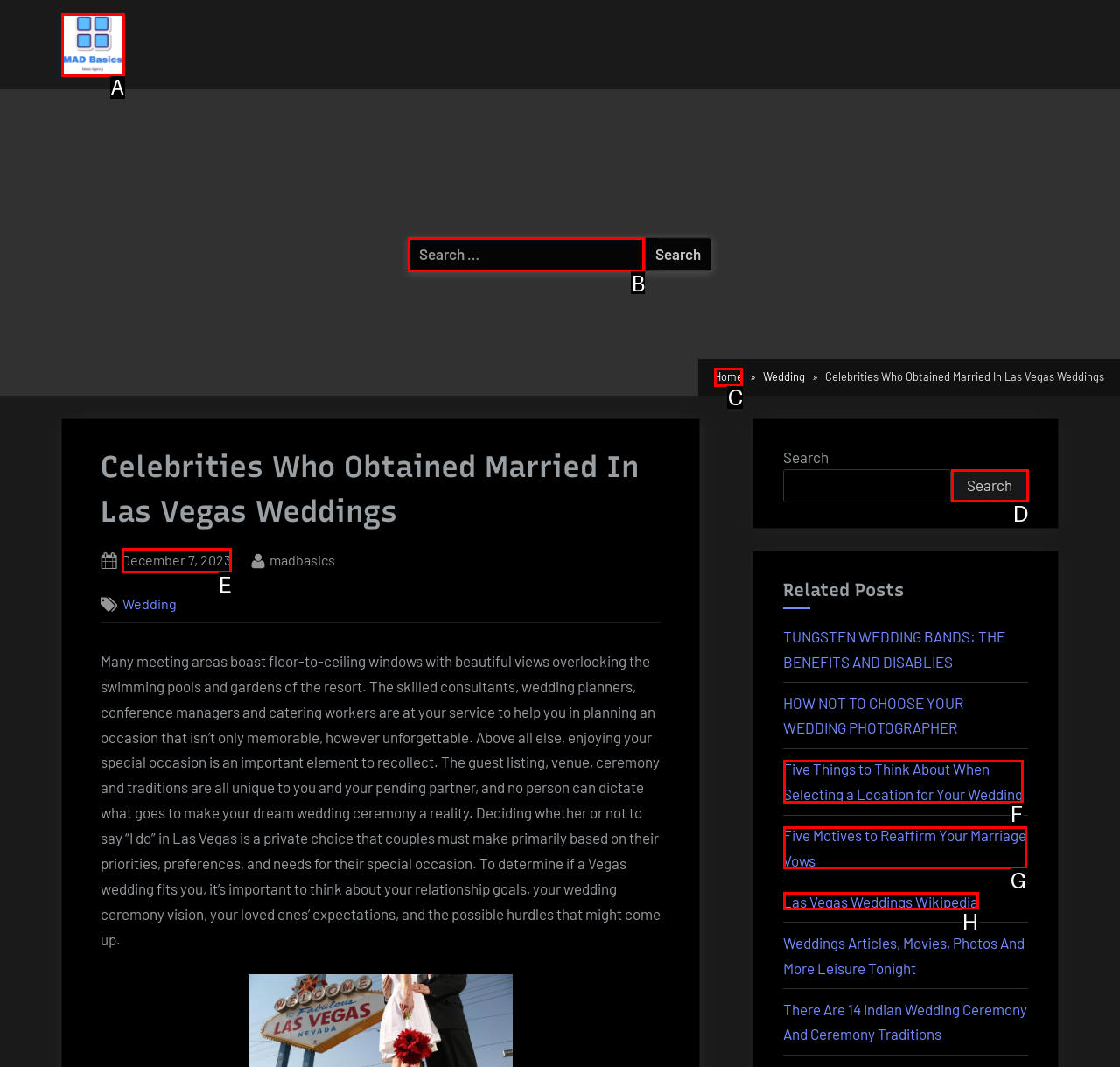Identify the correct UI element to click on to achieve the following task: Go to Home page Respond with the corresponding letter from the given choices.

C